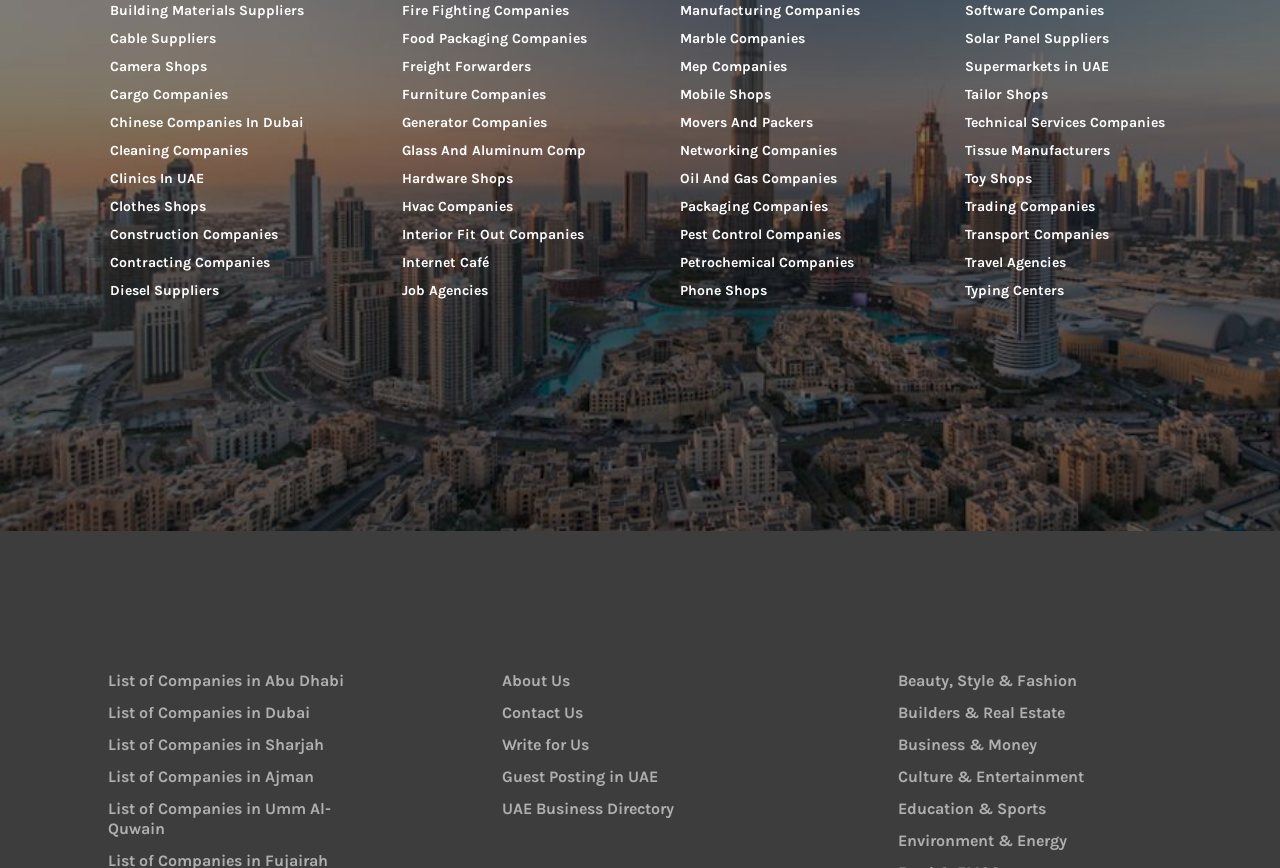Provide the bounding box coordinates of the section that needs to be clicked to accomplish the following instruction: "Click on Cable Suppliers."

[0.07, 0.029, 0.262, 0.061]